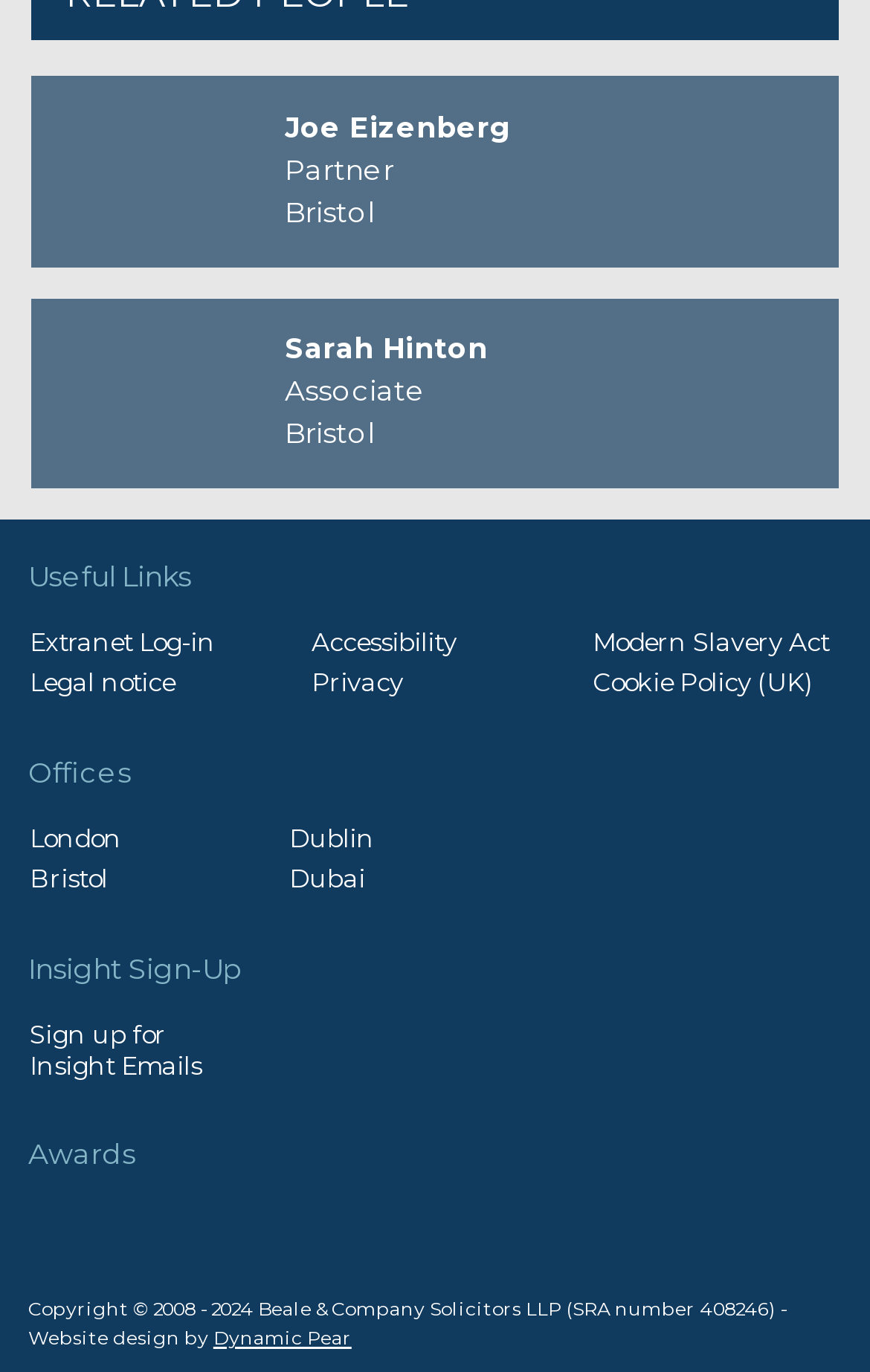Please specify the bounding box coordinates of the clickable region to carry out the following instruction: "Access the Bristol office page". The coordinates should be four float numbers between 0 and 1, in the format [left, top, right, bottom].

[0.034, 0.629, 0.124, 0.652]